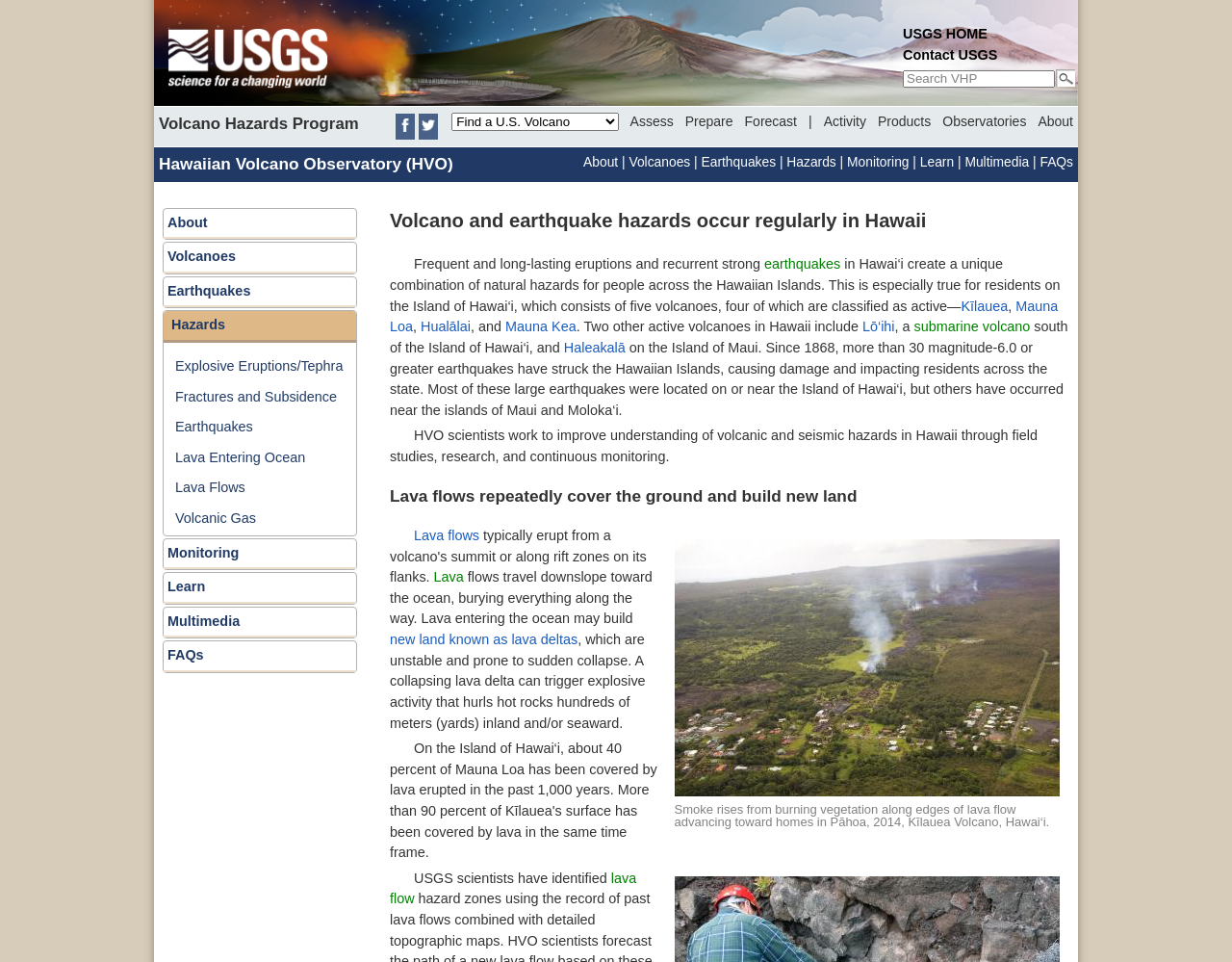Locate the bounding box coordinates of the element I should click to achieve the following instruction: "Visit USGS home page".

[0.125, 0.0, 0.27, 0.11]